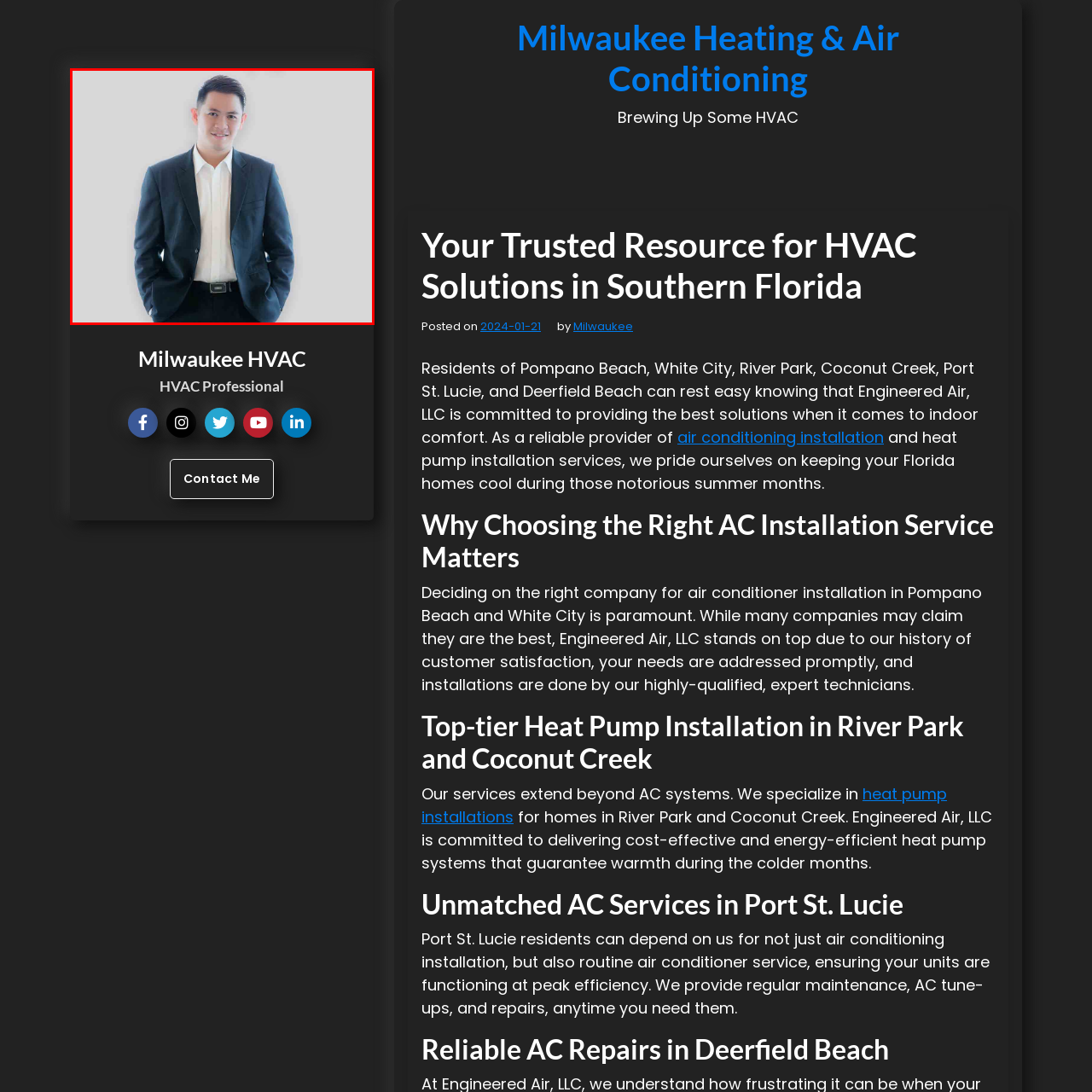Elaborate on the scene depicted within the red bounding box in the image.

The image features a professional man standing confidently with a slight smile, dressed in a neatly tailored black suit and a white dress shirt. His arms are relaxed at his sides, and he appears approachable and assured. The soft, diffused background enhances the focus on his attire and demeanor, reflecting a polished and professional appearance suitable for an HVAC service representative. This profile image exemplifies the expertise and reliability that potential clients can expect from Milwaukee Heating & Air Conditioning, a provider of HVAC solutions in Southern Florida.